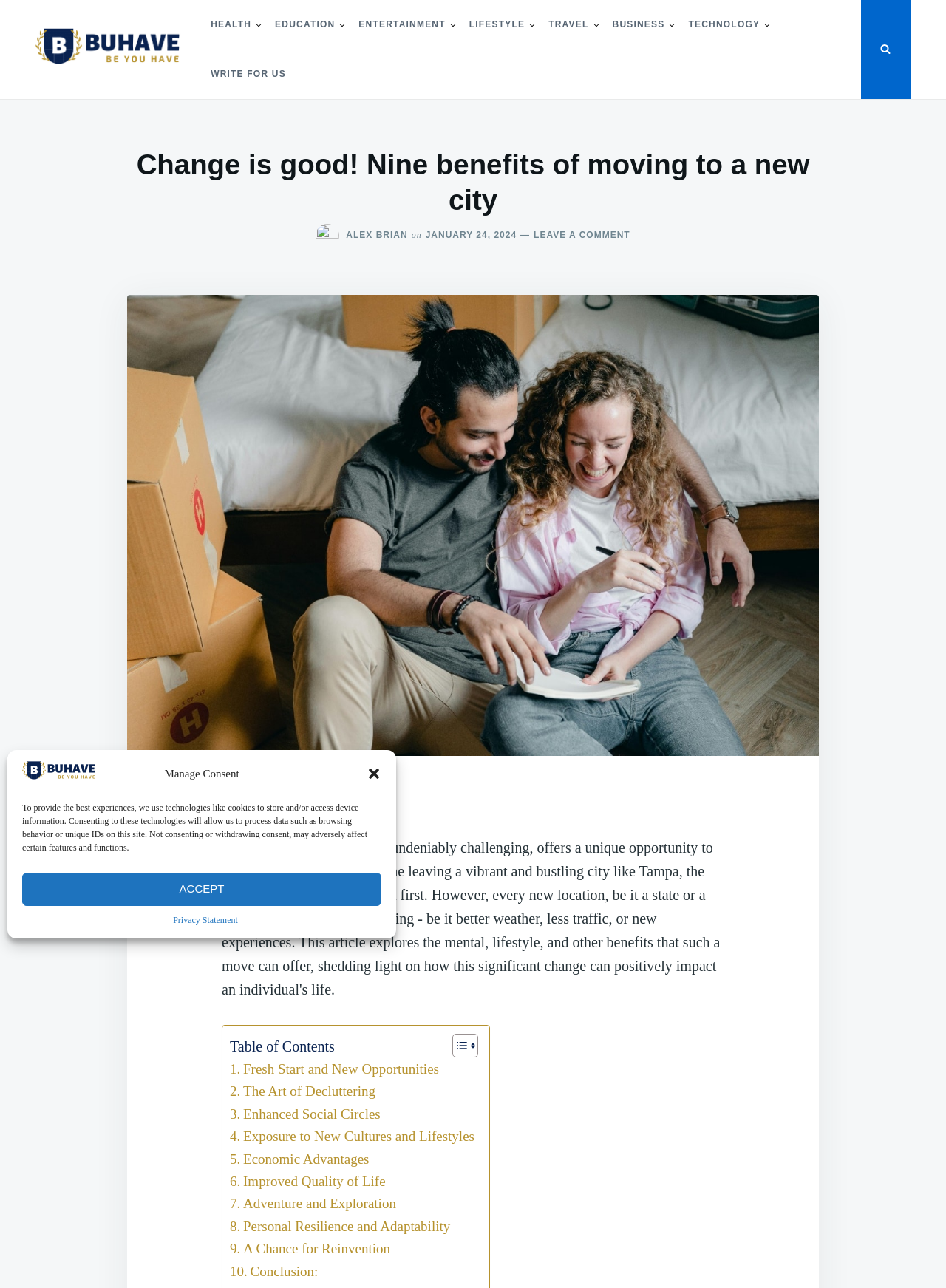Using the element description provided, determine the bounding box coordinates in the format (top-left x, top-left y, bottom-right x, bottom-right y). Ensure that all values are floating point numbers between 0 and 1. Element description: Enhanced Social Circles

[0.243, 0.856, 0.402, 0.874]